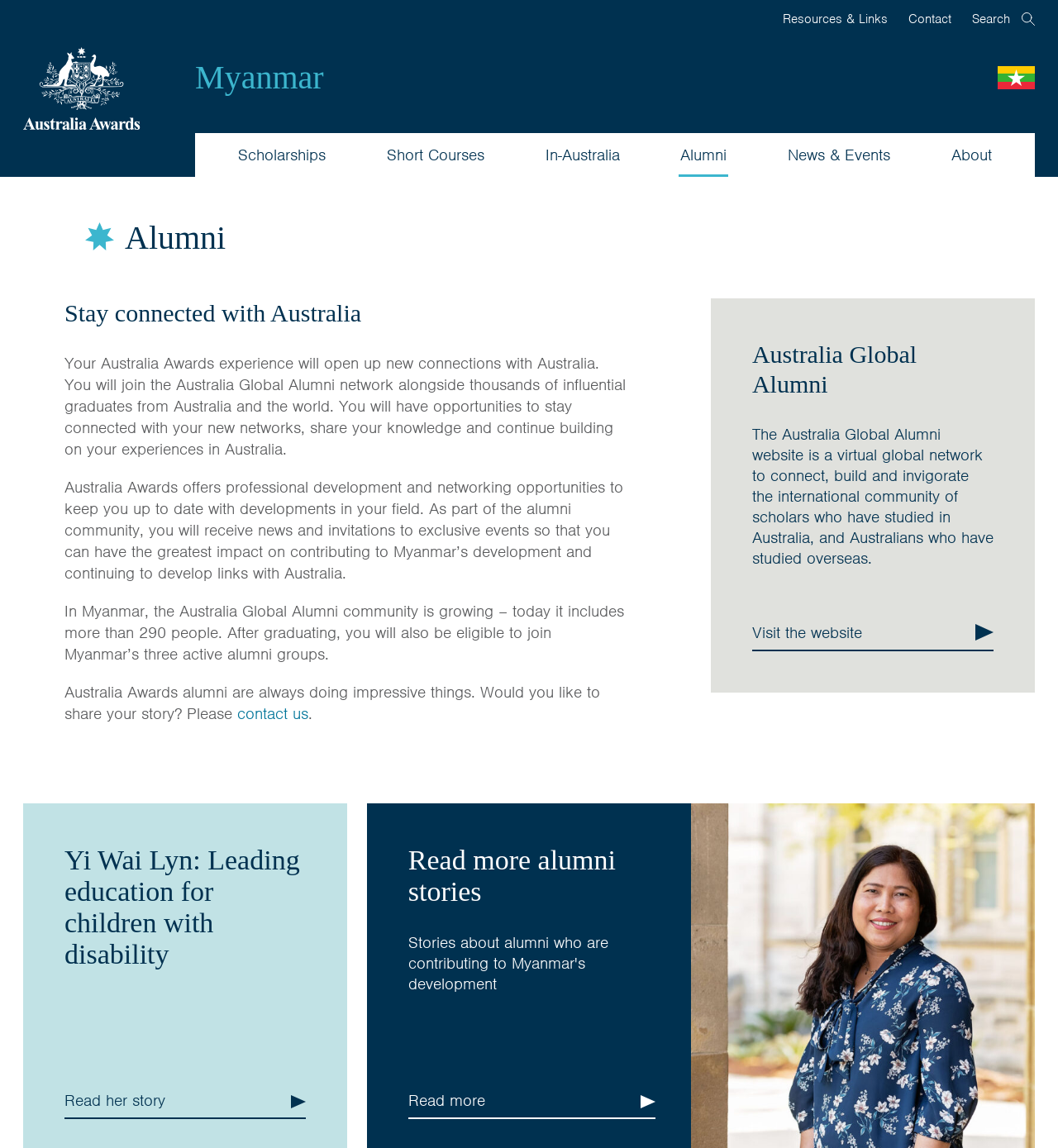Using the webpage screenshot, find the UI element described by Read more alumni stories. Provide the bounding box coordinates in the format (top-left x, top-left y, bottom-right x, bottom-right y), ensuring all values are floating point numbers between 0 and 1.

[0.386, 0.735, 0.62, 0.79]